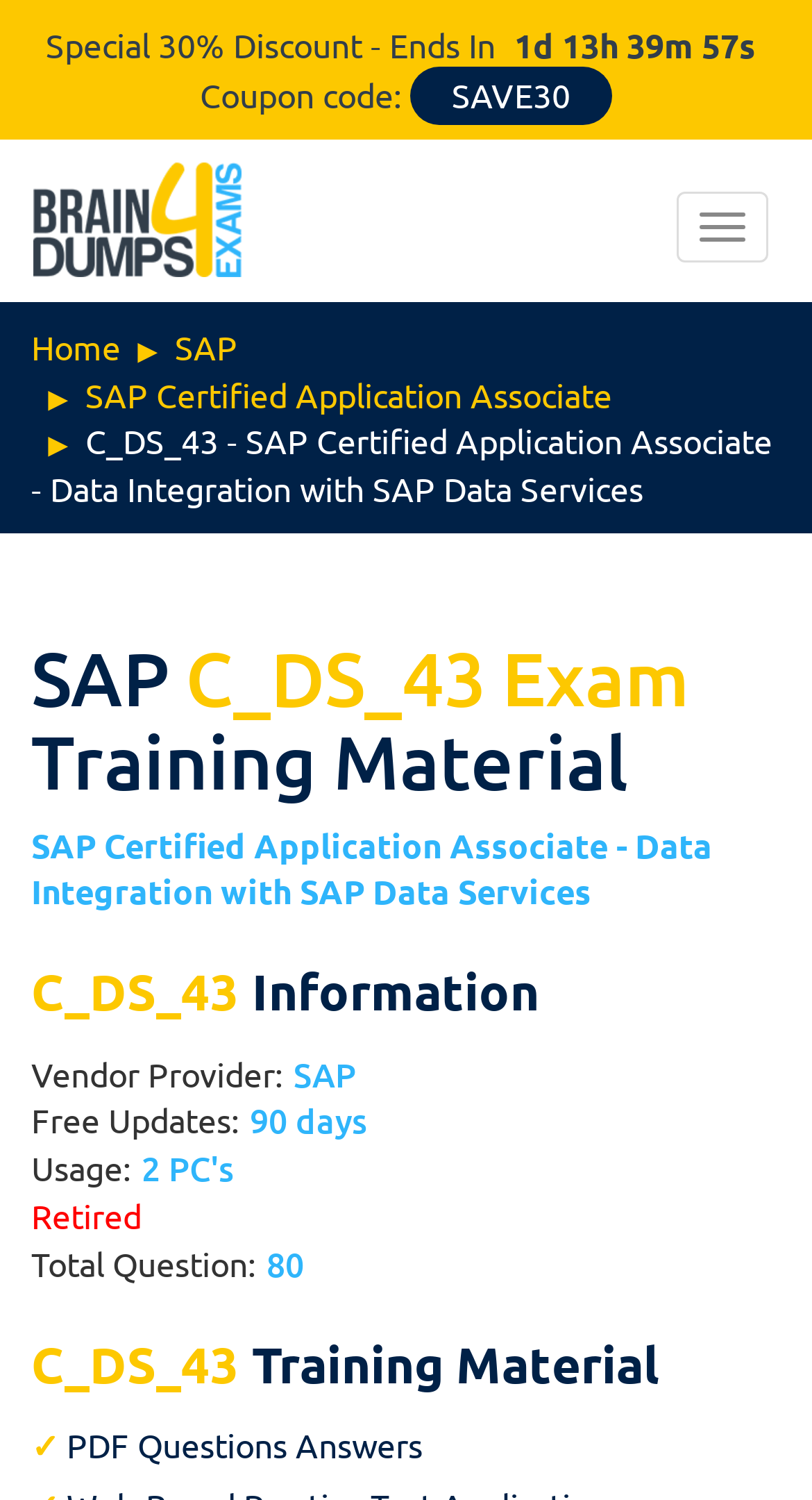What is the discount percentage?
Make sure to answer the question with a detailed and comprehensive explanation.

The discount percentage can be found in the top section of the webpage, where it says 'Special 30% Discount'.